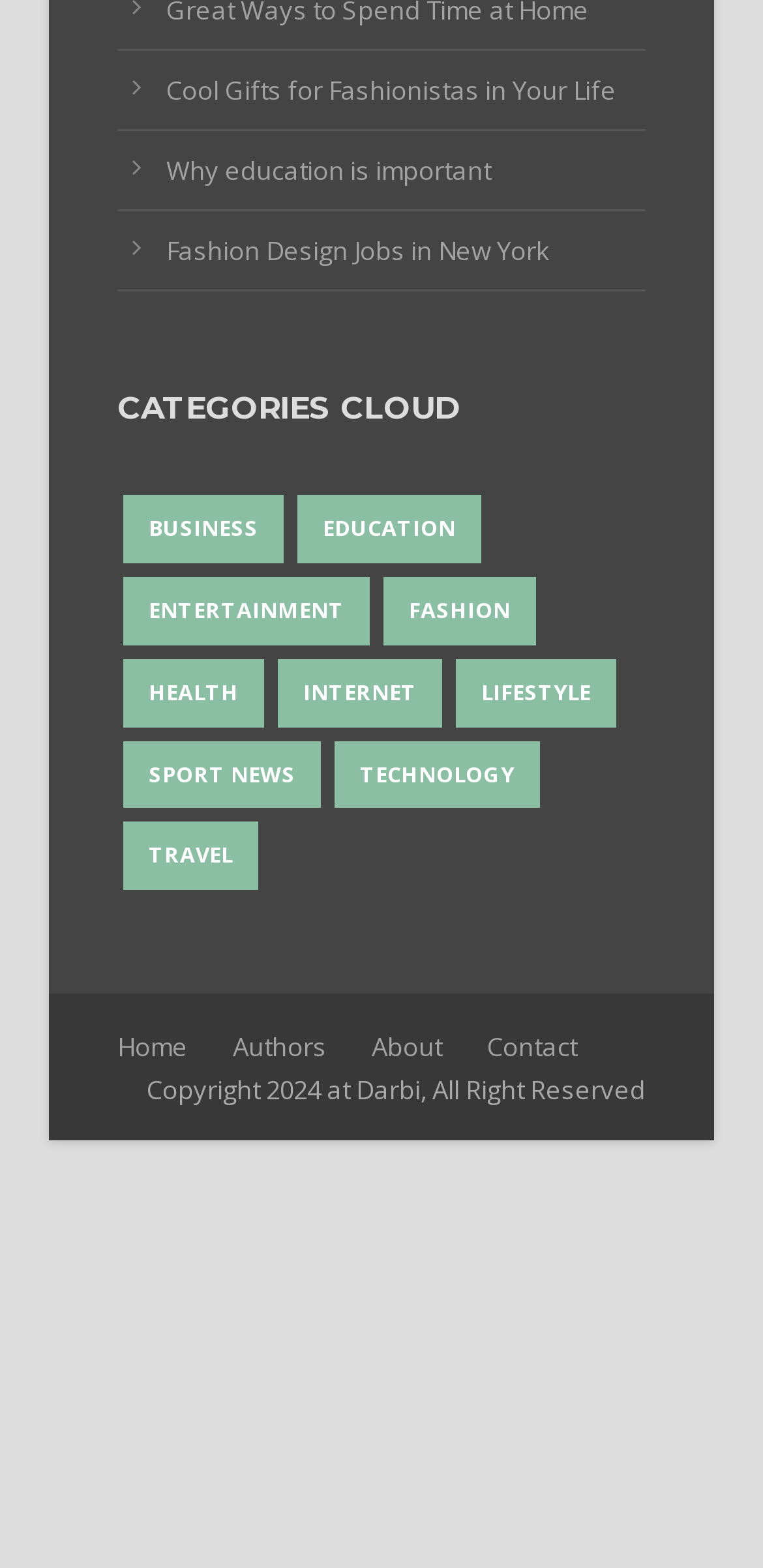Specify the bounding box coordinates for the region that must be clicked to perform the given instruction: "Explore 'EDUCATION' category".

[0.39, 0.316, 0.631, 0.359]